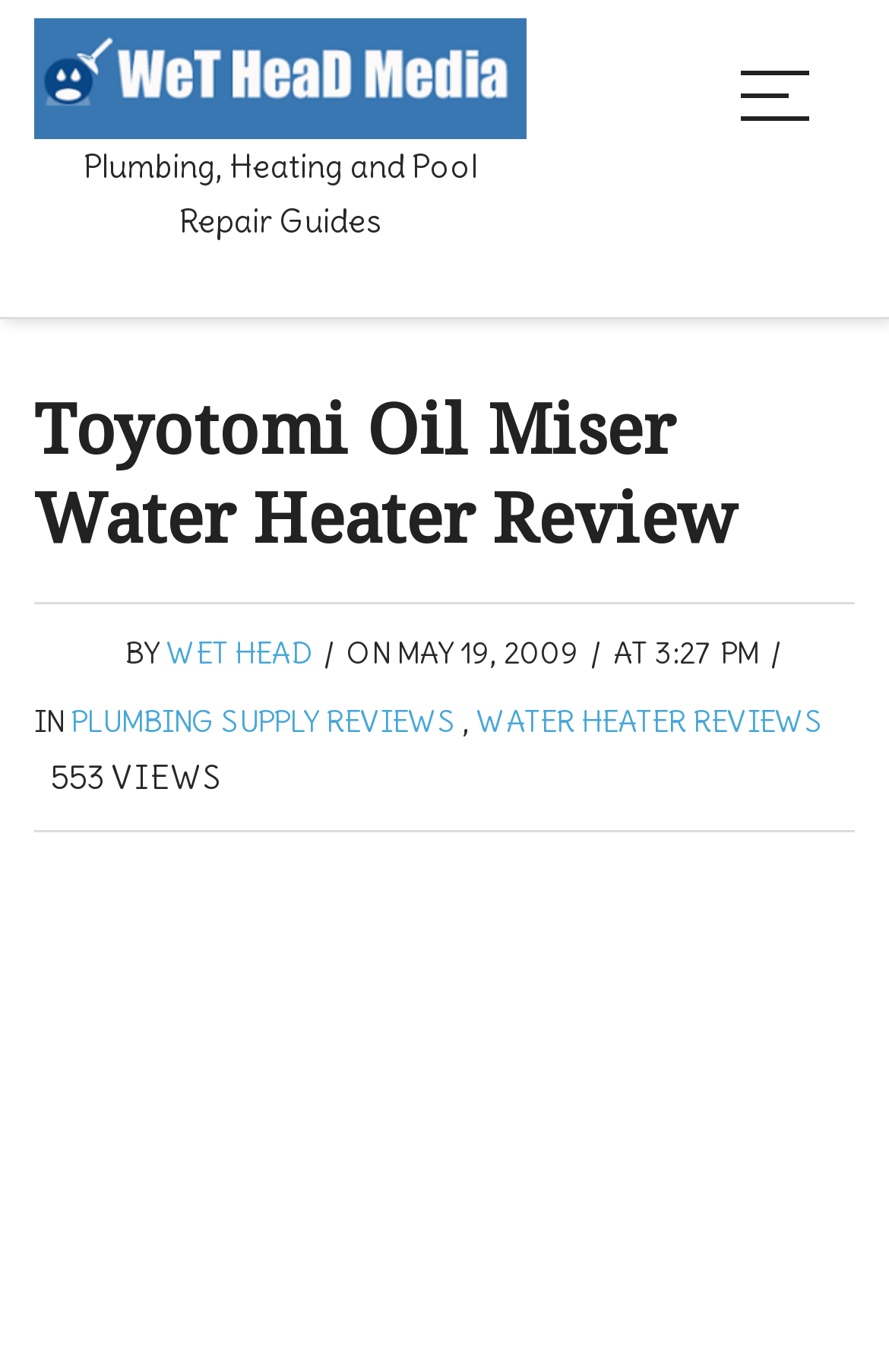Who wrote the review?
Based on the image, give a one-word or short phrase answer.

WET HEAD